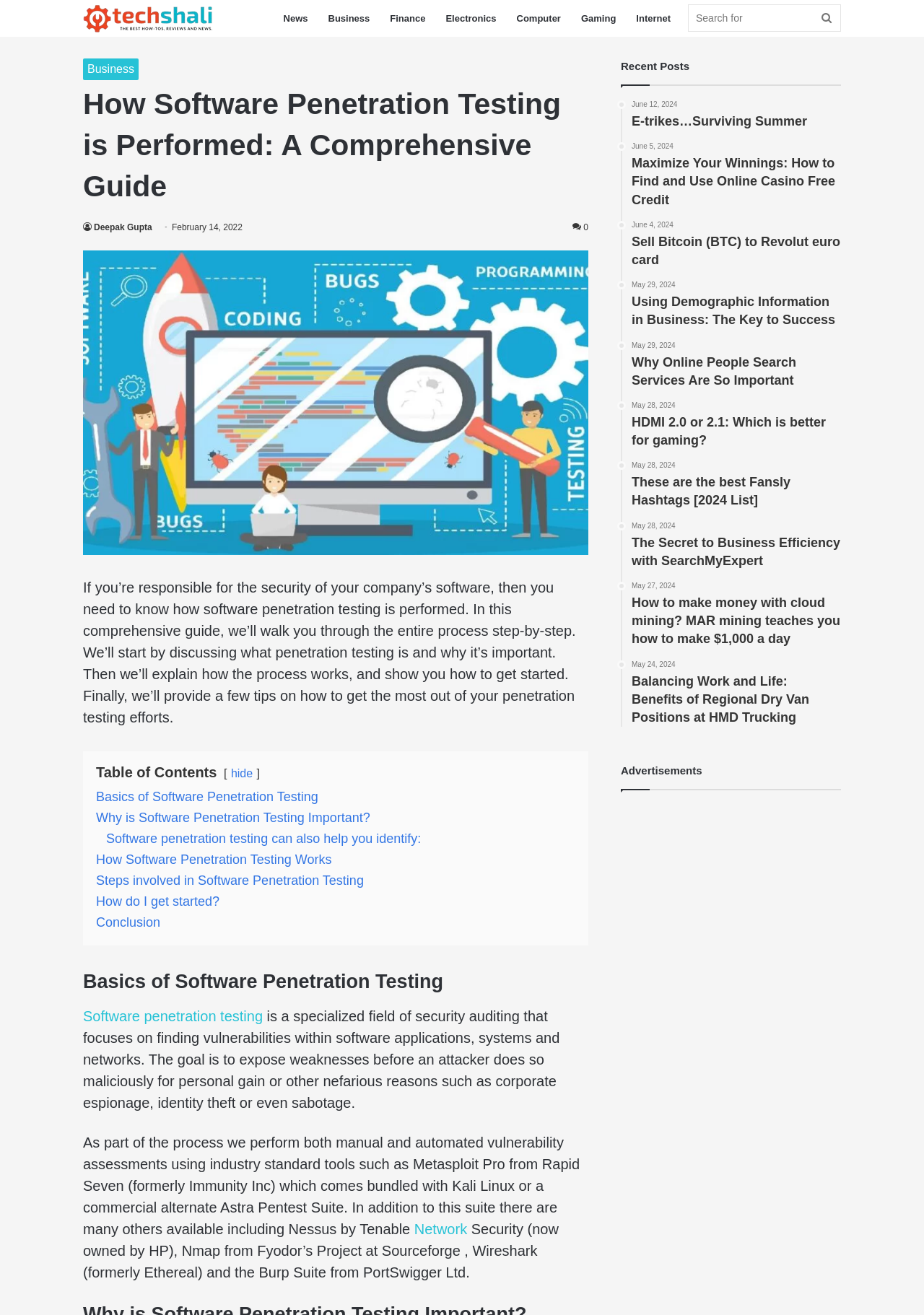Identify the bounding box coordinates of the region that should be clicked to execute the following instruction: "Search for something".

[0.745, 0.003, 0.91, 0.024]